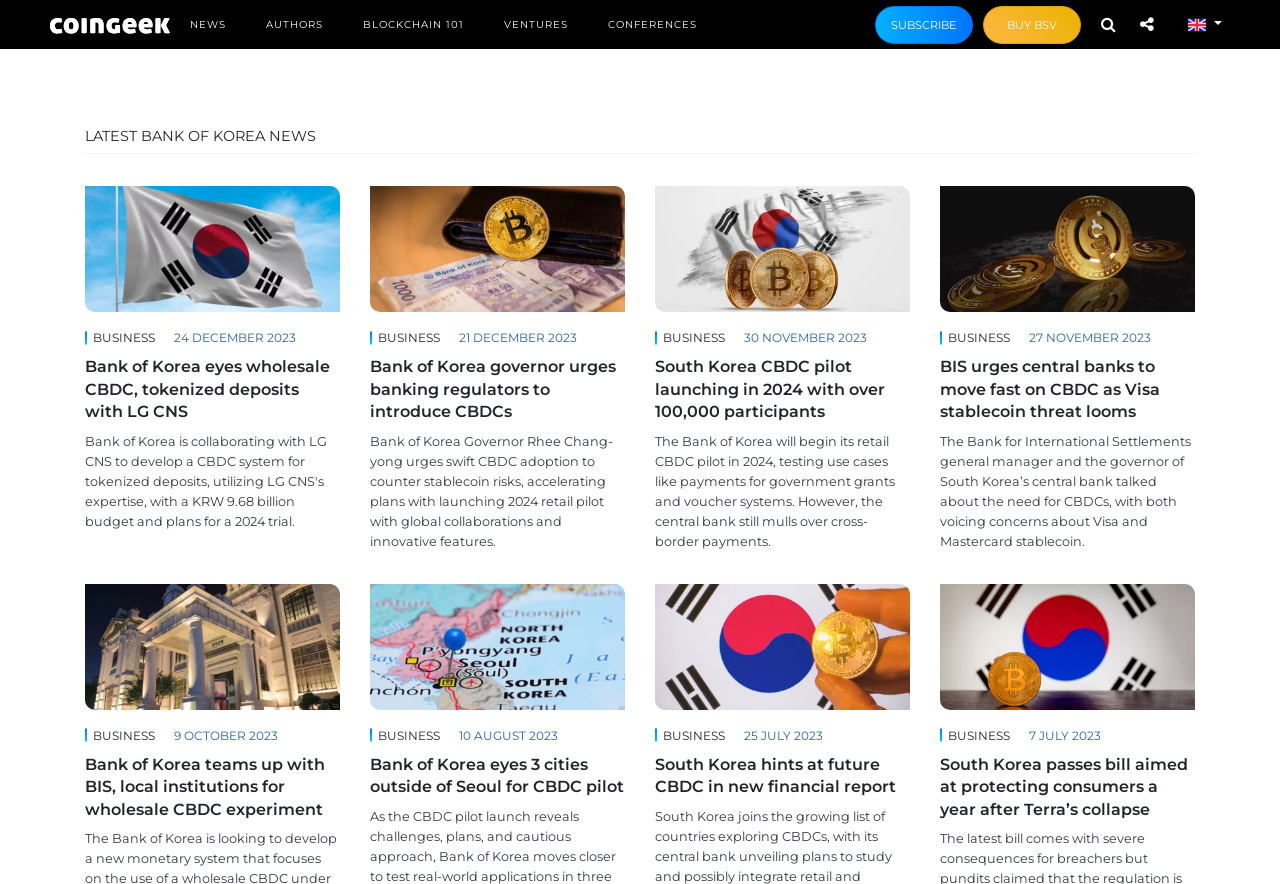What is the date of the article with the title 'South Korea CBDC pilot launching in 2024 with over 100,000 participants'?
Answer the question with a single word or phrase derived from the image.

30 NOVEMBER 2023